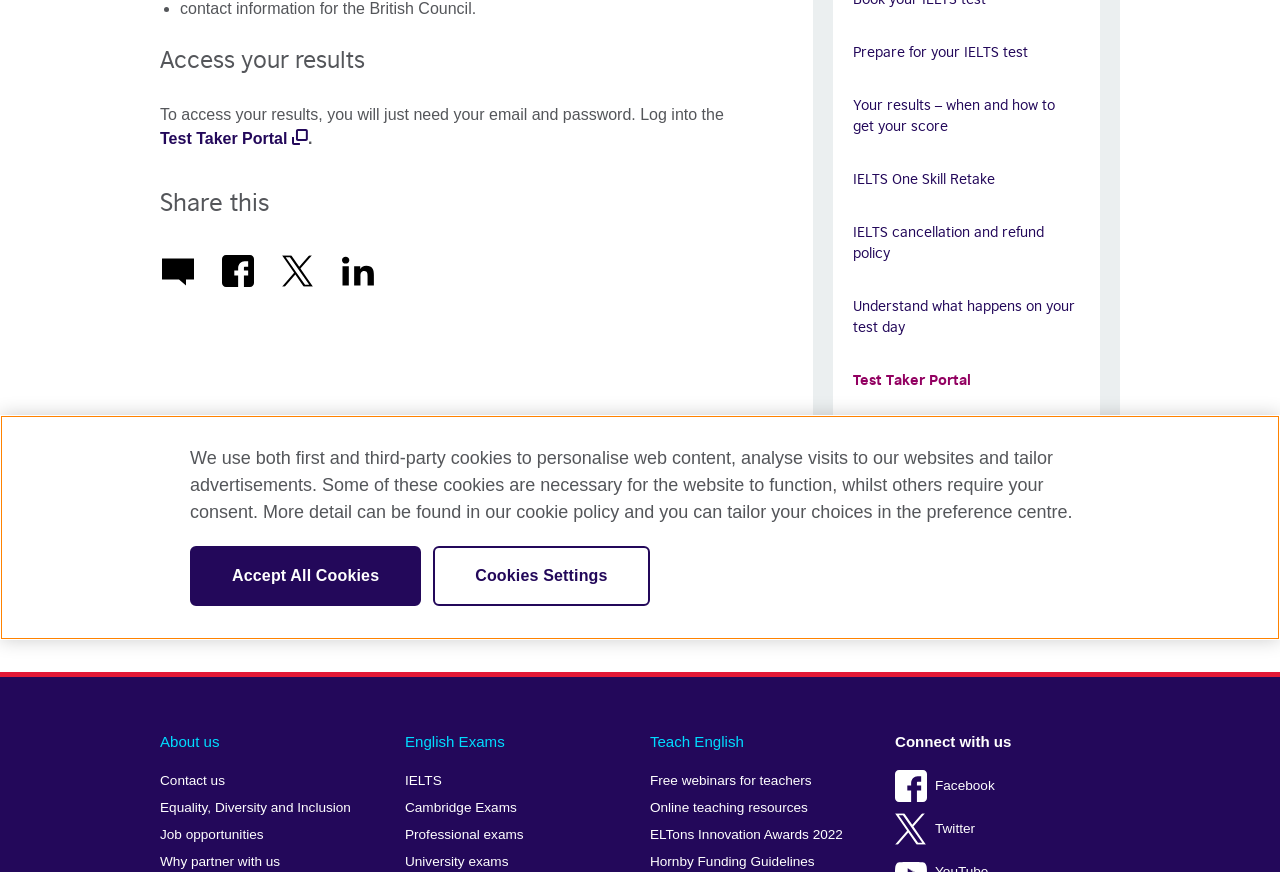Find the bounding box coordinates for the UI element whose description is: "Tanya Streeter". The coordinates should be four float numbers between 0 and 1, in the format [left, top, right, bottom].

None